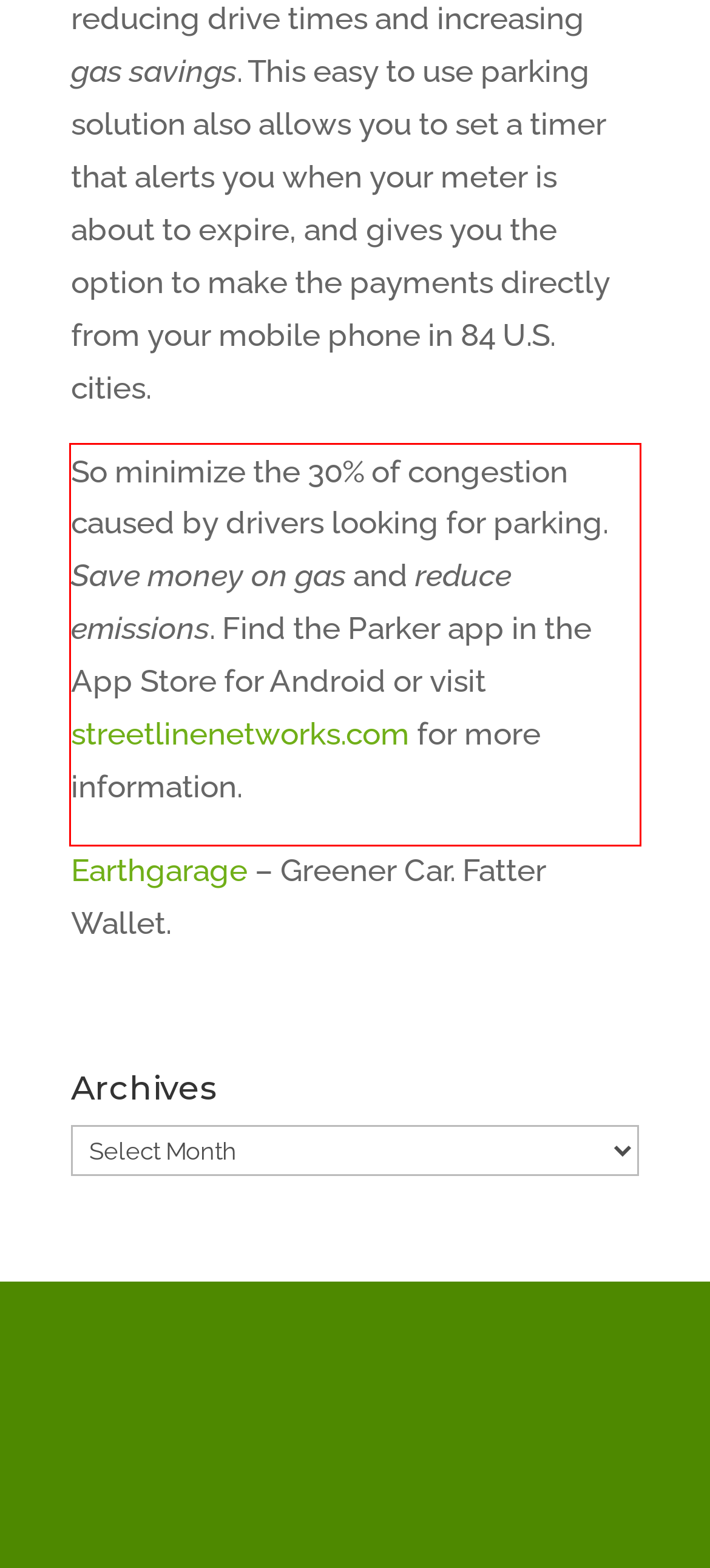Please look at the screenshot provided and find the red bounding box. Extract the text content contained within this bounding box.

So minimize the 30% of congestion caused by drivers looking for parking. Save money on gas and reduce emissions. Find the Parker app in the App Store for Android or visit streetlinenetworks.com for more information.